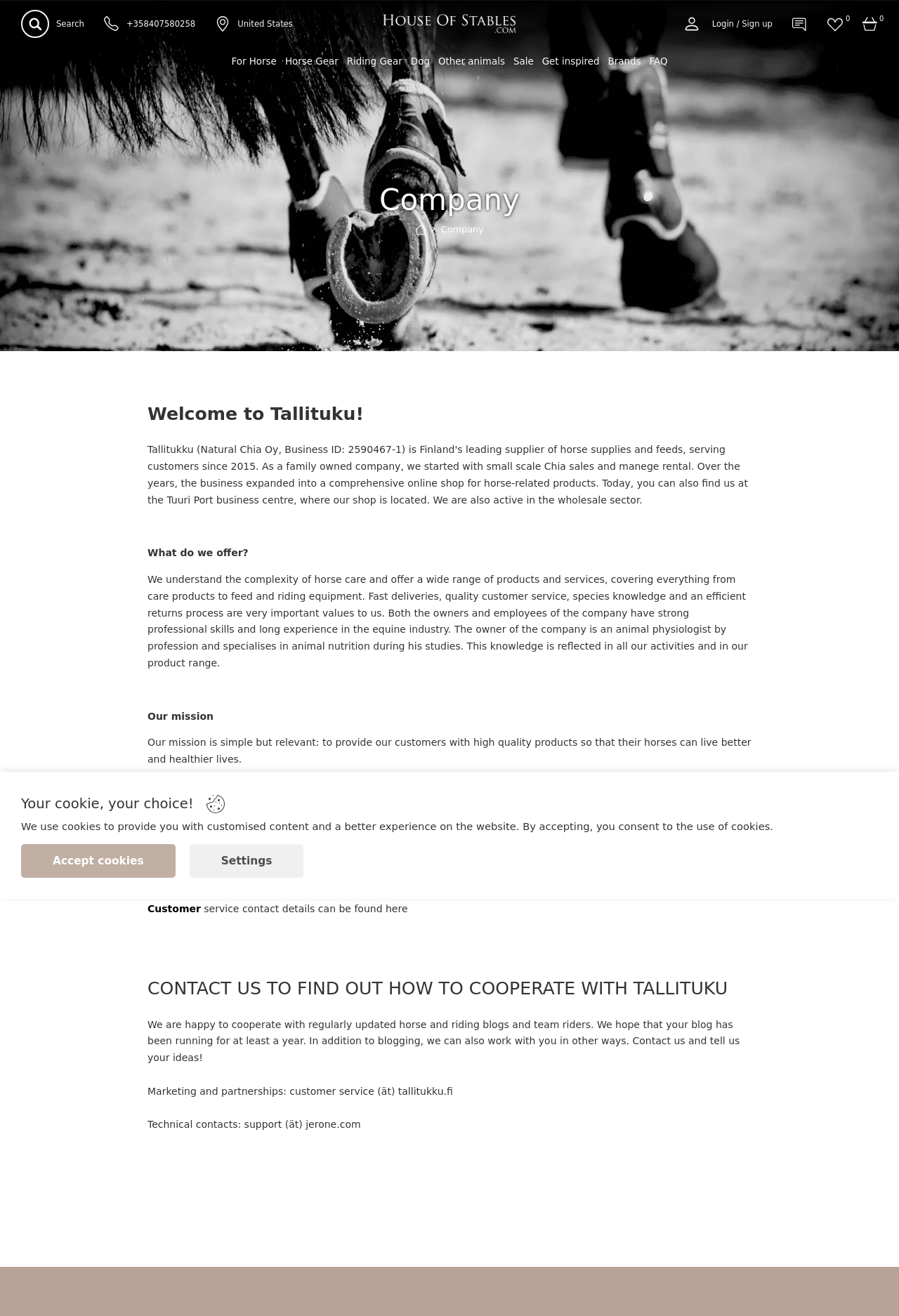Given the element description "Haynet Slowfeed ja BaleBuddy" in the screenshot, predict the bounding box coordinates of that UI element.

[0.039, 0.09, 0.185, 0.111]